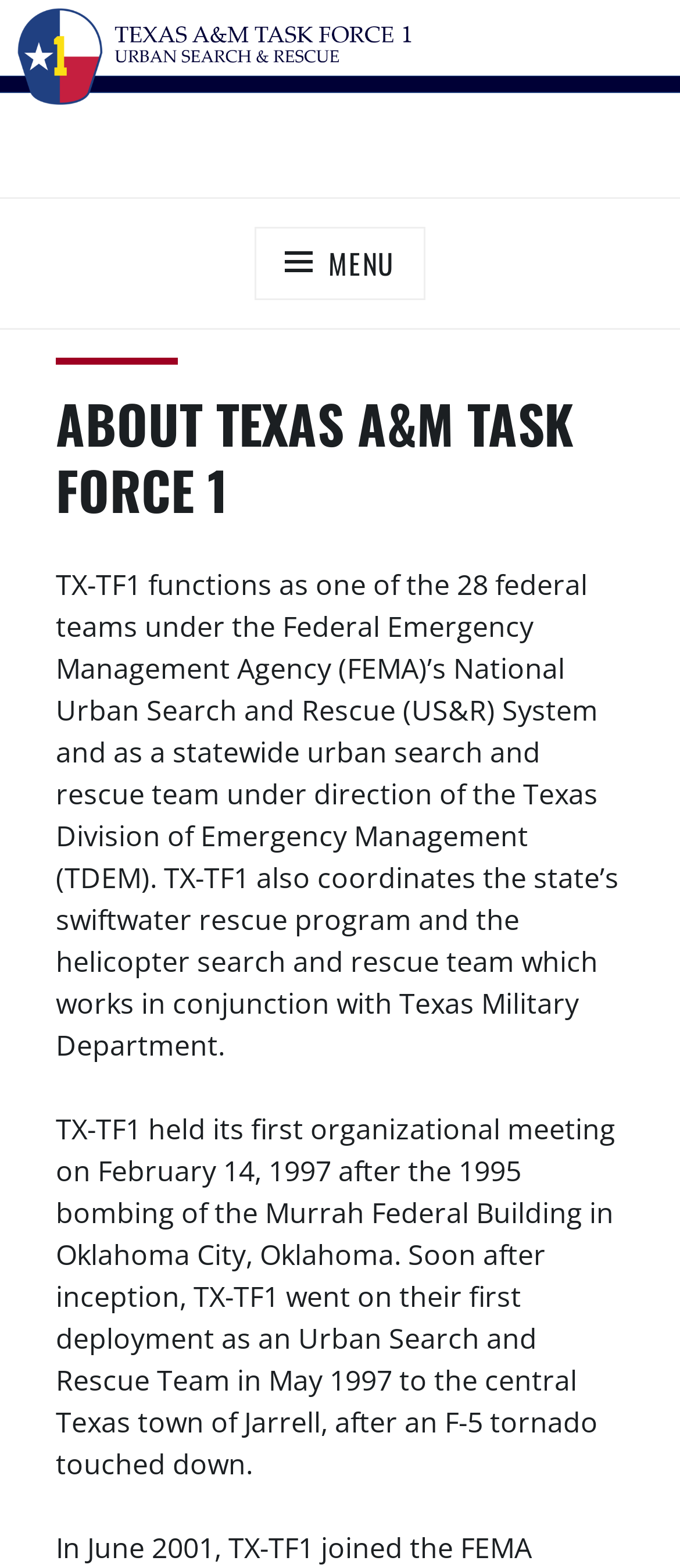Find the primary header on the webpage and provide its text.

ABOUT TEXAS A&M TASK FORCE 1